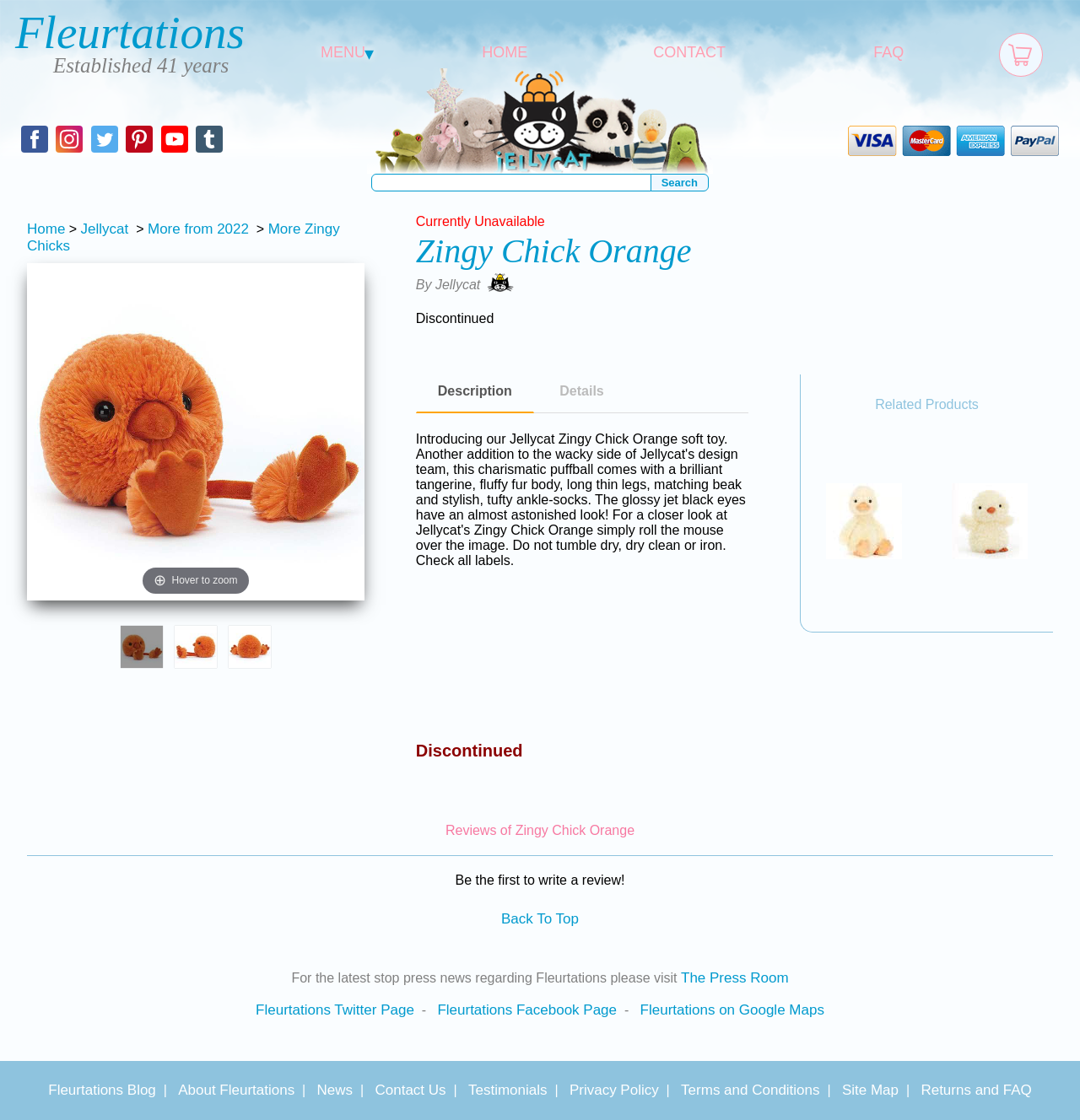What is the price of the Zingy Chick Orange?
From the image, provide a succinct answer in one word or a short phrase.

£11.95